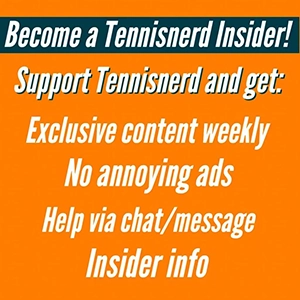What type of experience does the subscription offer?
Using the image provided, answer with just one word or phrase.

ad-free